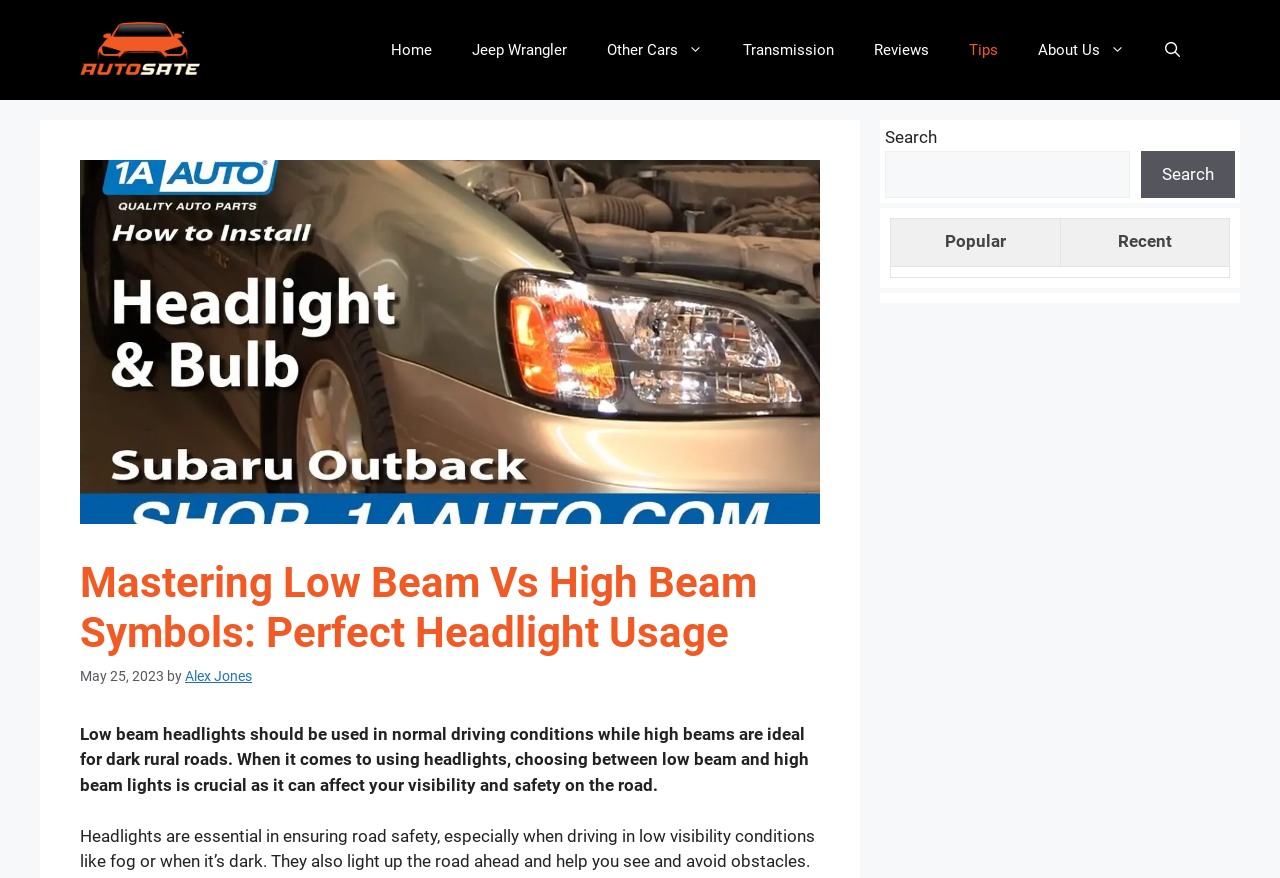Predict the bounding box coordinates of the area that should be clicked to accomplish the following instruction: "Open the search bar". The bounding box coordinates should consist of four float numbers between 0 and 1, i.e., [left, top, right, bottom].

[0.895, 0.023, 0.938, 0.091]